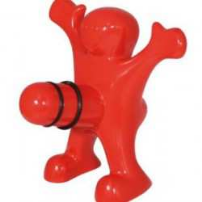Construct a detailed narrative about the image.

The image features a whimsical red bottle stopper designed in the shape of a playful figure with outstretched arms, exuding a cheerful vibe. This unique kitchen accessory, known as the "Happy Man Bottle Stopper," serves both a functional and decorative purpose, making it an amusing addition to any gathering. Its standout design not only helps in sealing wine or beverage bottles to preserve freshness but also adds a touch of humor to the dining experience, making it a perfect gift for those with a quirky sense of style. Whether for a festive occasion or a casual gathering, this lively bottle stopper is sure to spark conversation and laughter among guests.